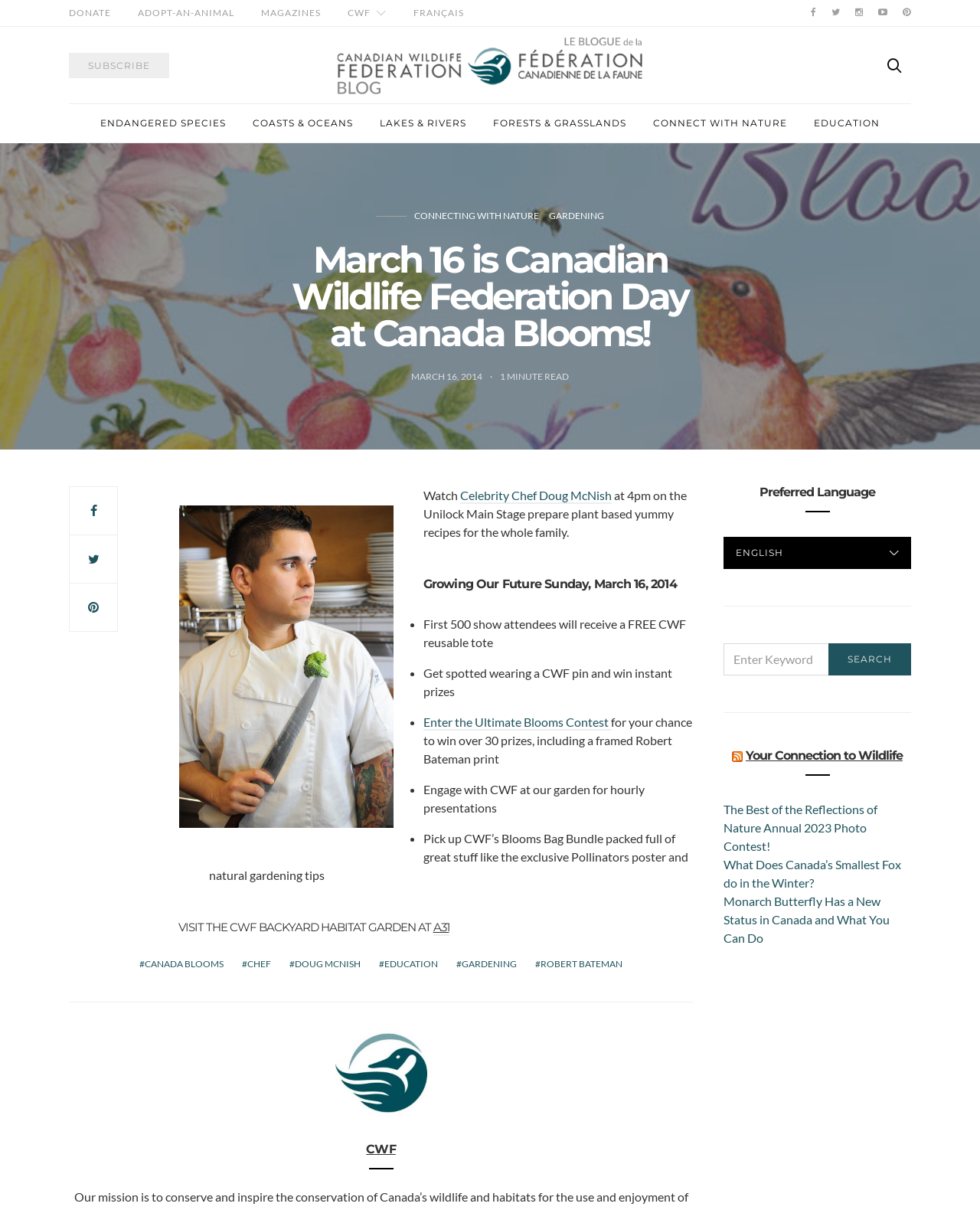Identify the bounding box coordinates of the clickable region required to complete the instruction: "Subscribe to the newsletter". The coordinates should be given as four float numbers within the range of 0 and 1, i.e., [left, top, right, bottom].

[0.07, 0.043, 0.173, 0.064]